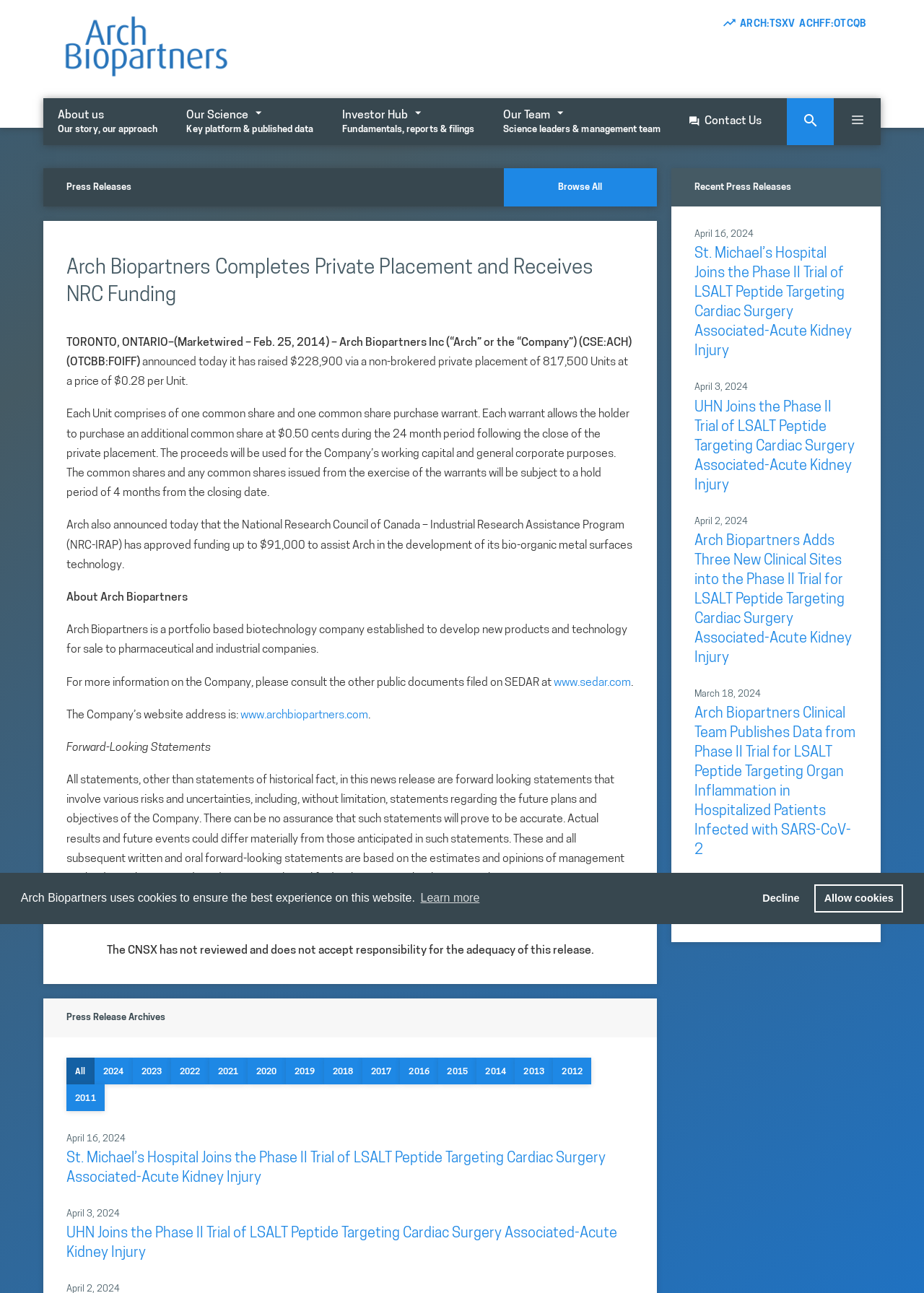Please locate the bounding box coordinates of the element that should be clicked to complete the given instruction: "Learn more about cookies".

[0.453, 0.686, 0.522, 0.703]